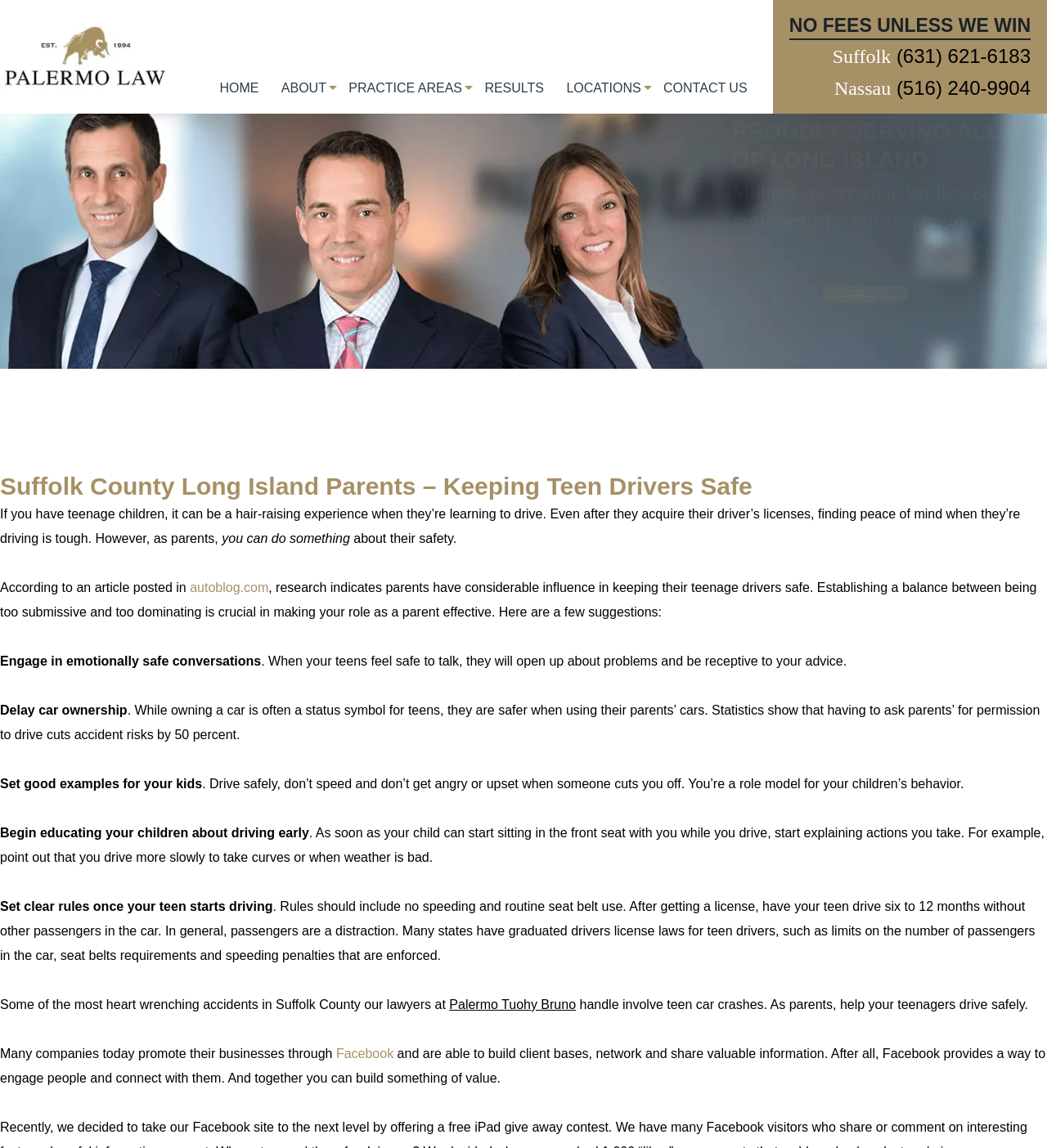Can you find the bounding box coordinates for the element that needs to be clicked to execute this instruction: "Click the HOME link"? The coordinates should be given as four float numbers between 0 and 1, i.e., [left, top, right, bottom].

[0.21, 0.071, 0.247, 0.1]